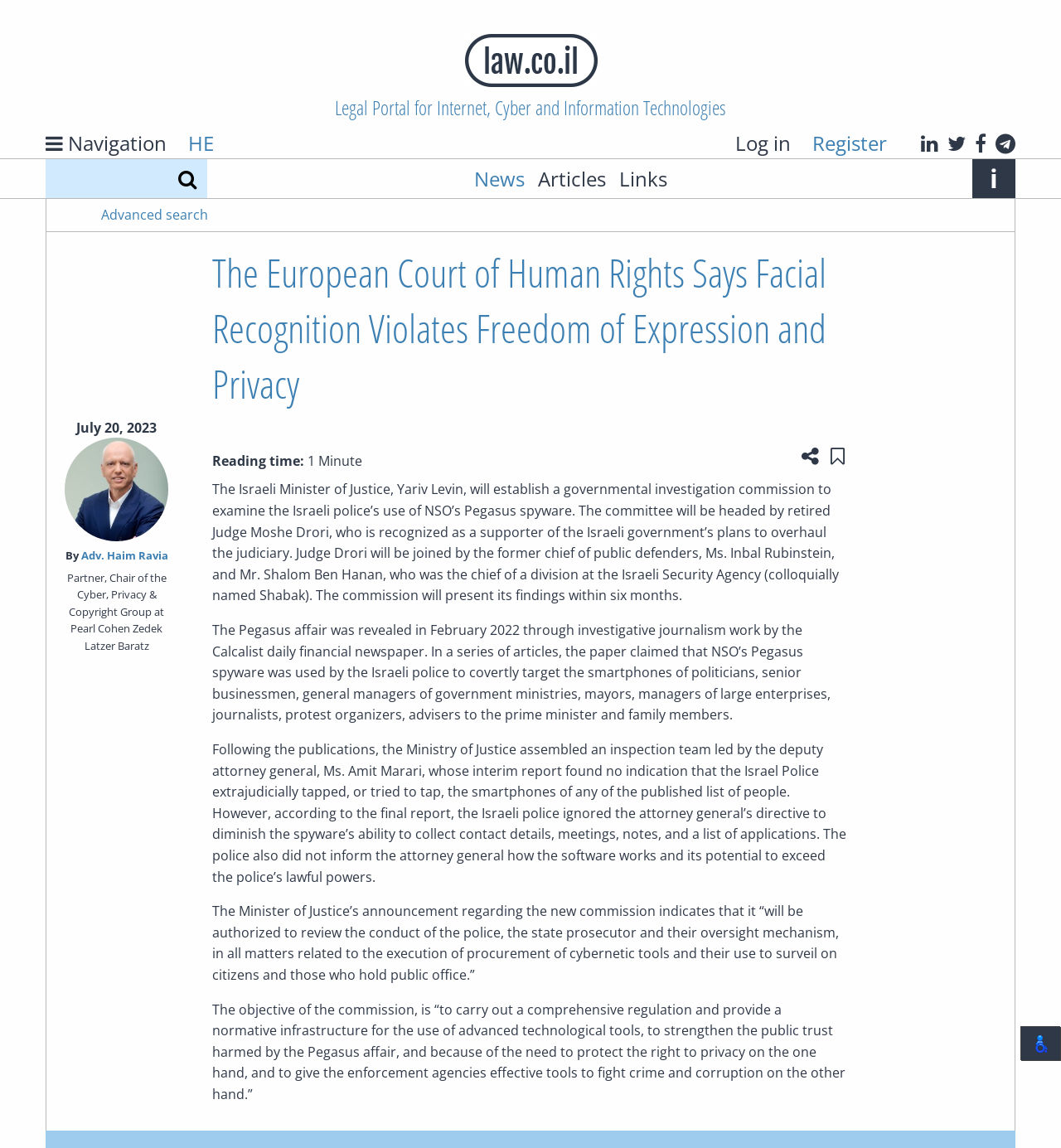Carefully examine the image and provide an in-depth answer to the question: What is the reading time of the article?

I found the reading time by looking at the article section, where it says 'Reading time:' followed by '1 Minute', which indicates that the reading time of the article is 1 minute.